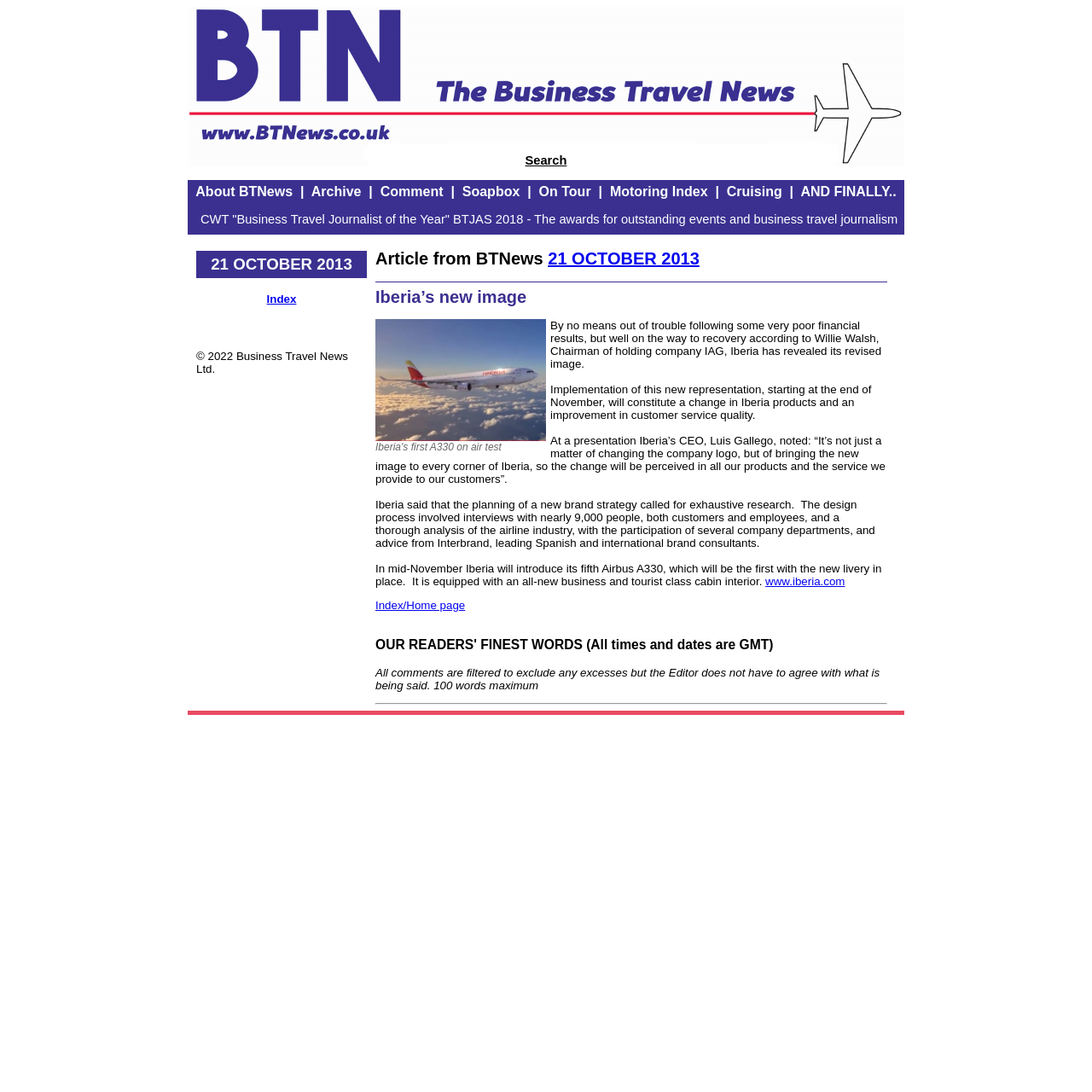What is the URL mentioned in the article?
Respond to the question with a single word or phrase according to the image.

www.iberia.com